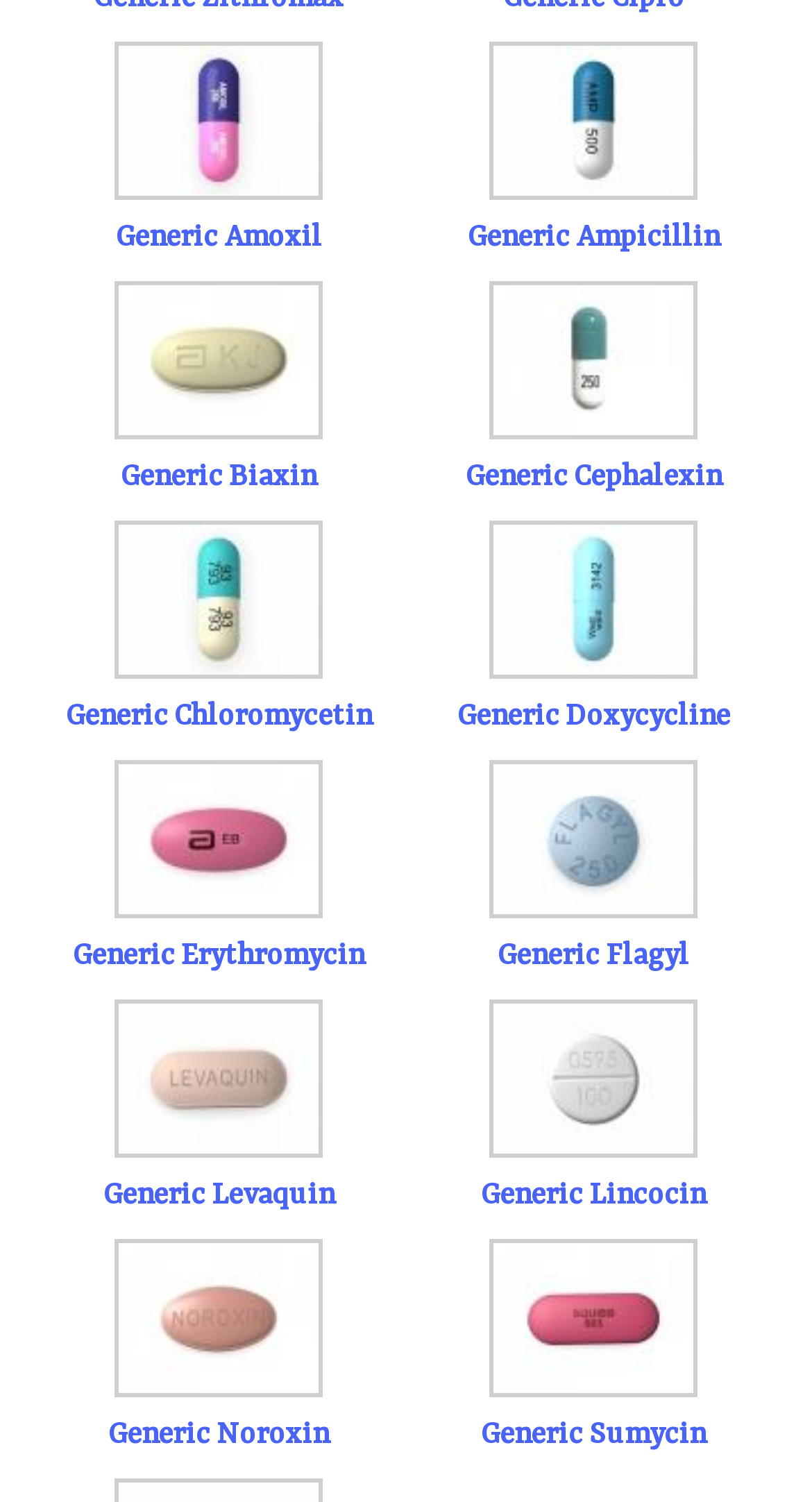Locate the bounding box coordinates of the element you need to click to accomplish the task described by this instruction: "View Generic Amoxil".

[0.142, 0.147, 0.396, 0.169]